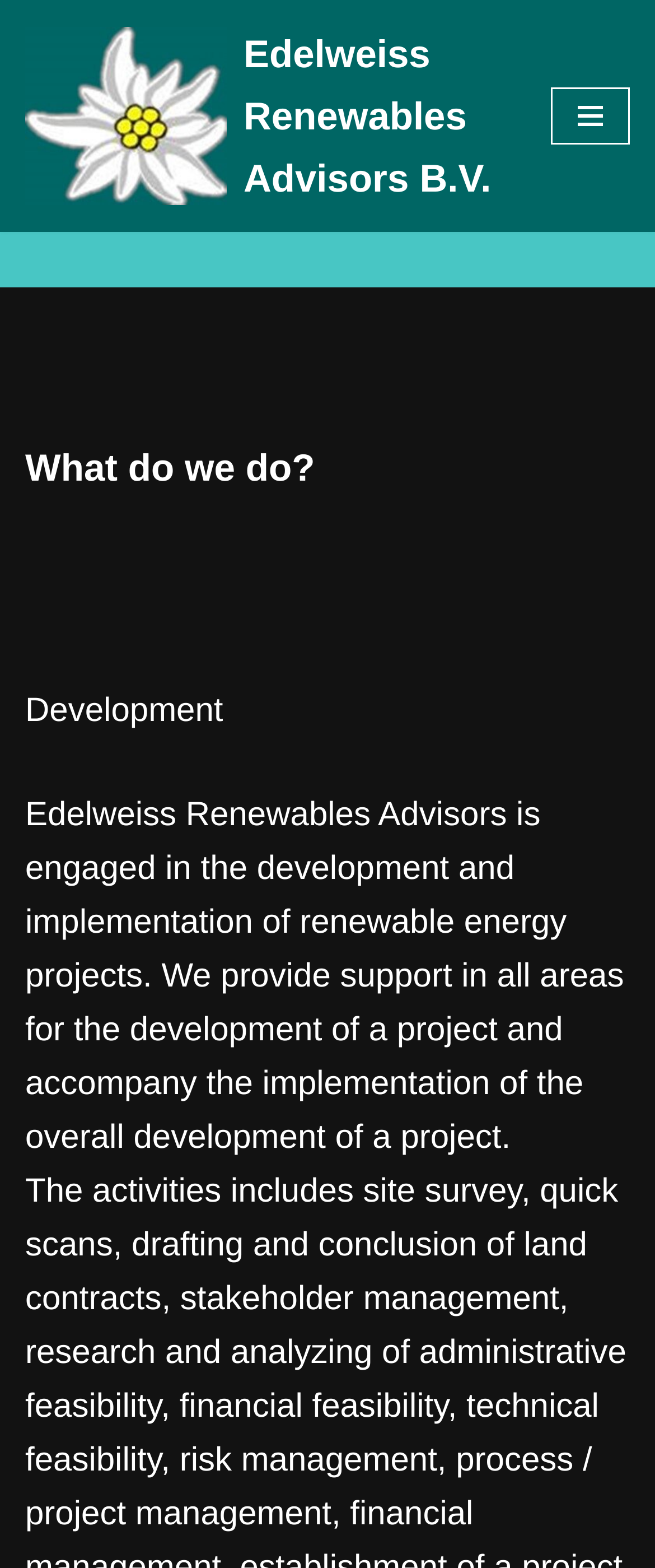From the element description Edelweiss Renewables Advisors B.V., predict the bounding box coordinates of the UI element. The coordinates must be specified in the format (top-left x, top-left y, bottom-right x, bottom-right y) and should be within the 0 to 1 range.

[0.038, 0.015, 0.764, 0.133]